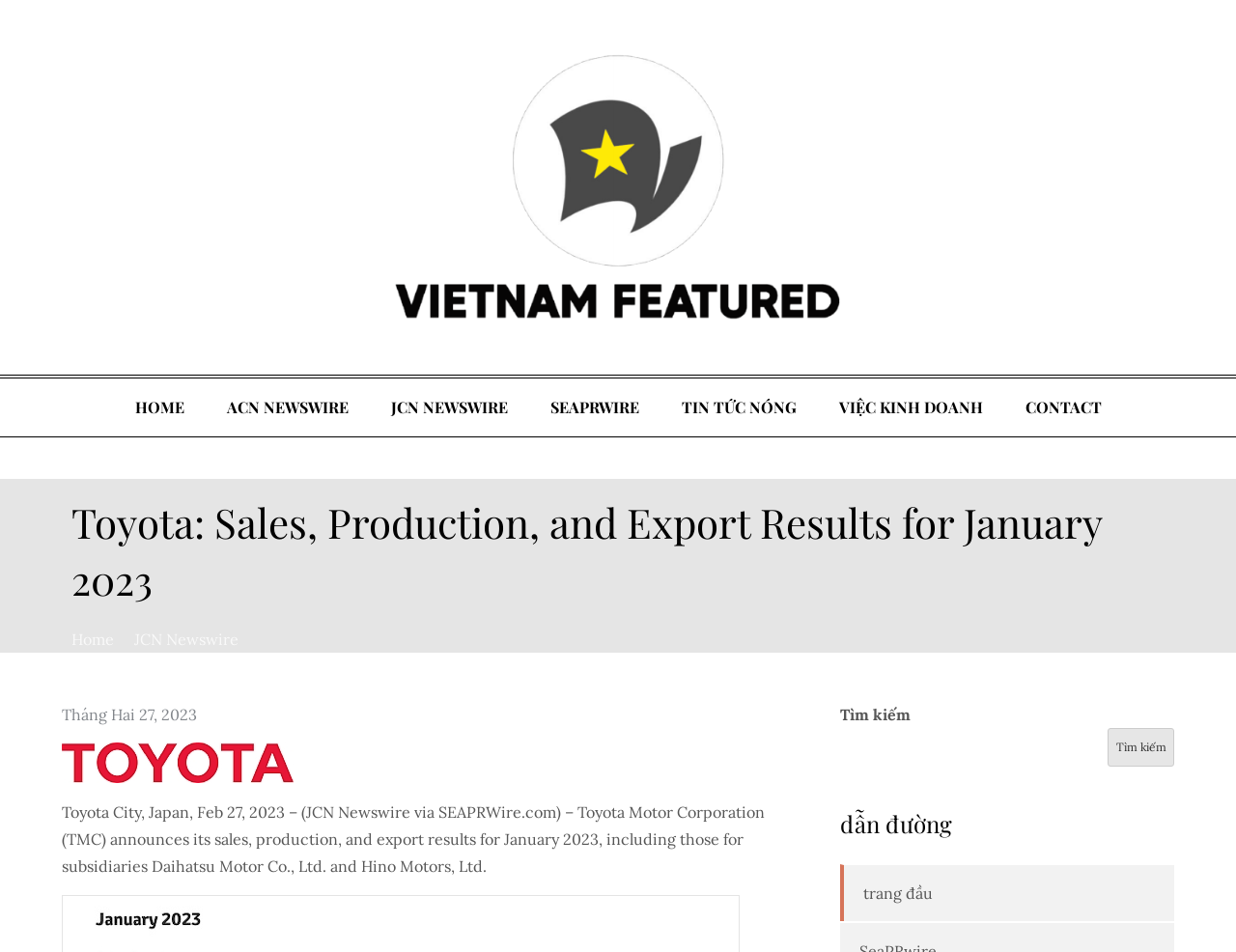Show the bounding box coordinates for the element that needs to be clicked to execute the following instruction: "view news from ACN Newswire". Provide the coordinates in the form of four float numbers between 0 and 1, i.e., [left, top, right, bottom].

[0.168, 0.398, 0.297, 0.458]